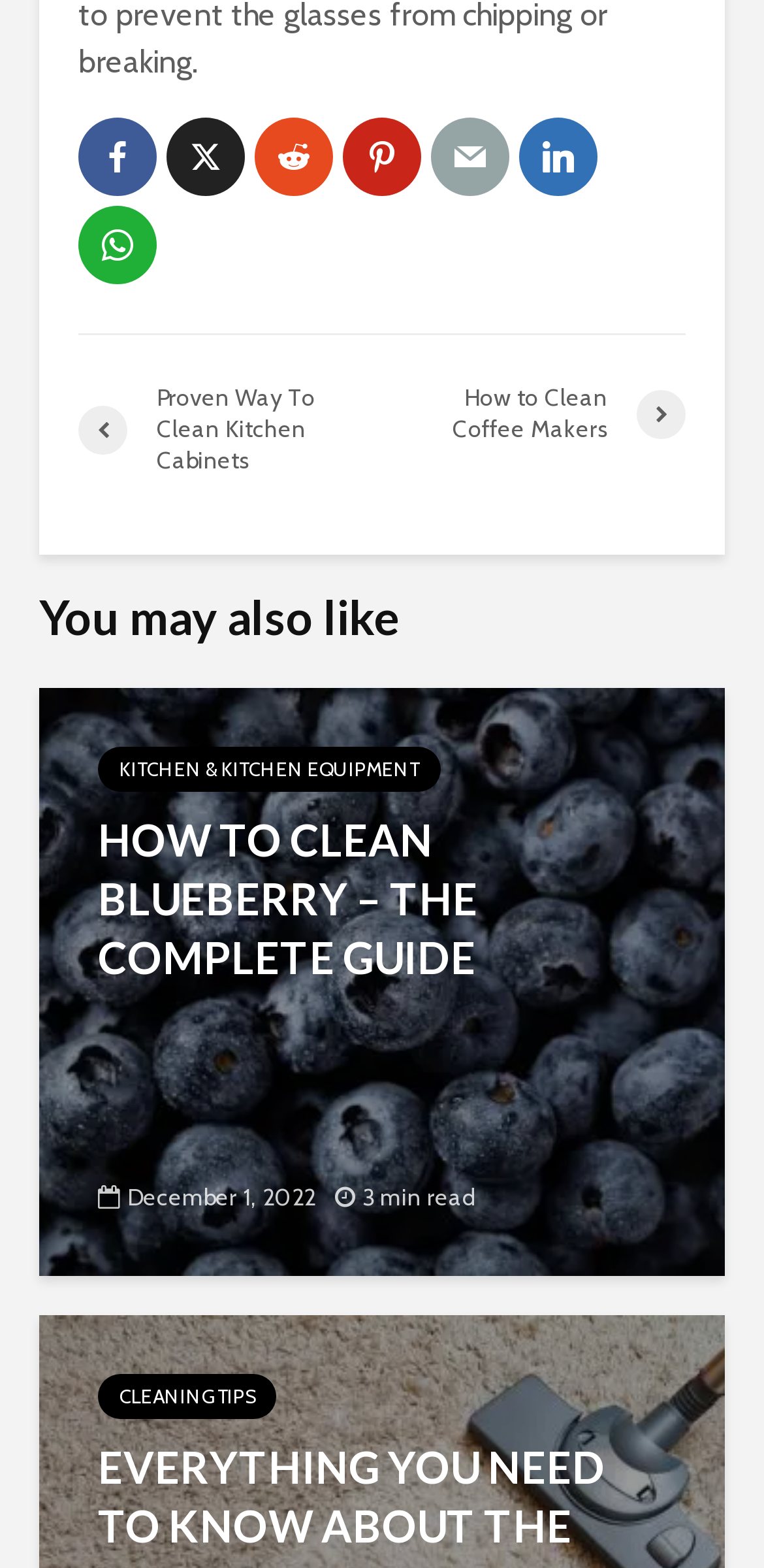Use a single word or phrase to answer the following:
What is the category of the article 'HOW TO CLEAN BLUEBERRY – THE COMPLETE GUIDE'?

CLEANING TIPS